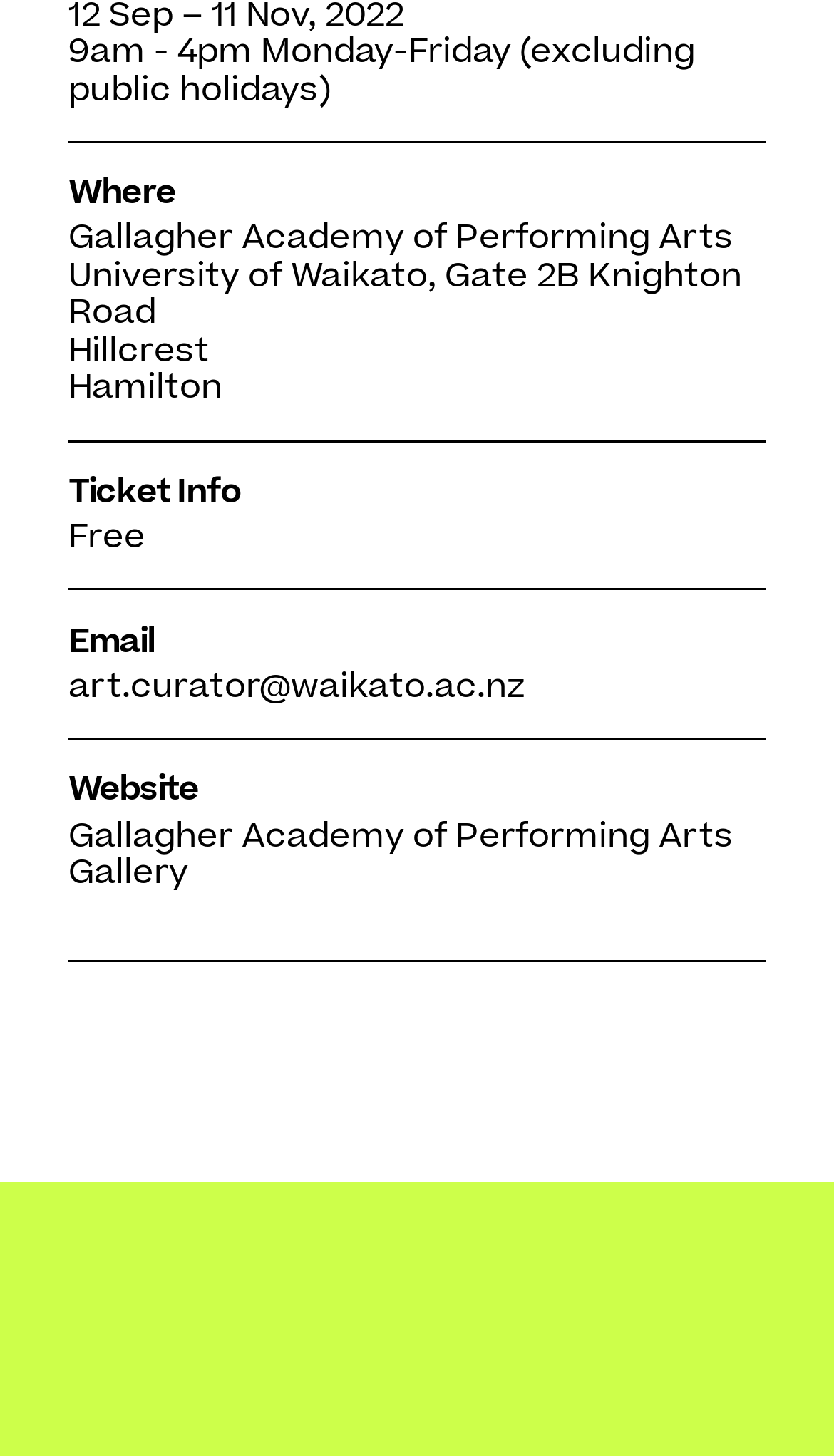What are the operating hours?
Refer to the image and provide a detailed answer to the question.

I found the operating hours by looking at the StaticText element with the content '9am - 4pm Monday-Friday (excluding public holidays)' which is located at the top of the webpage.